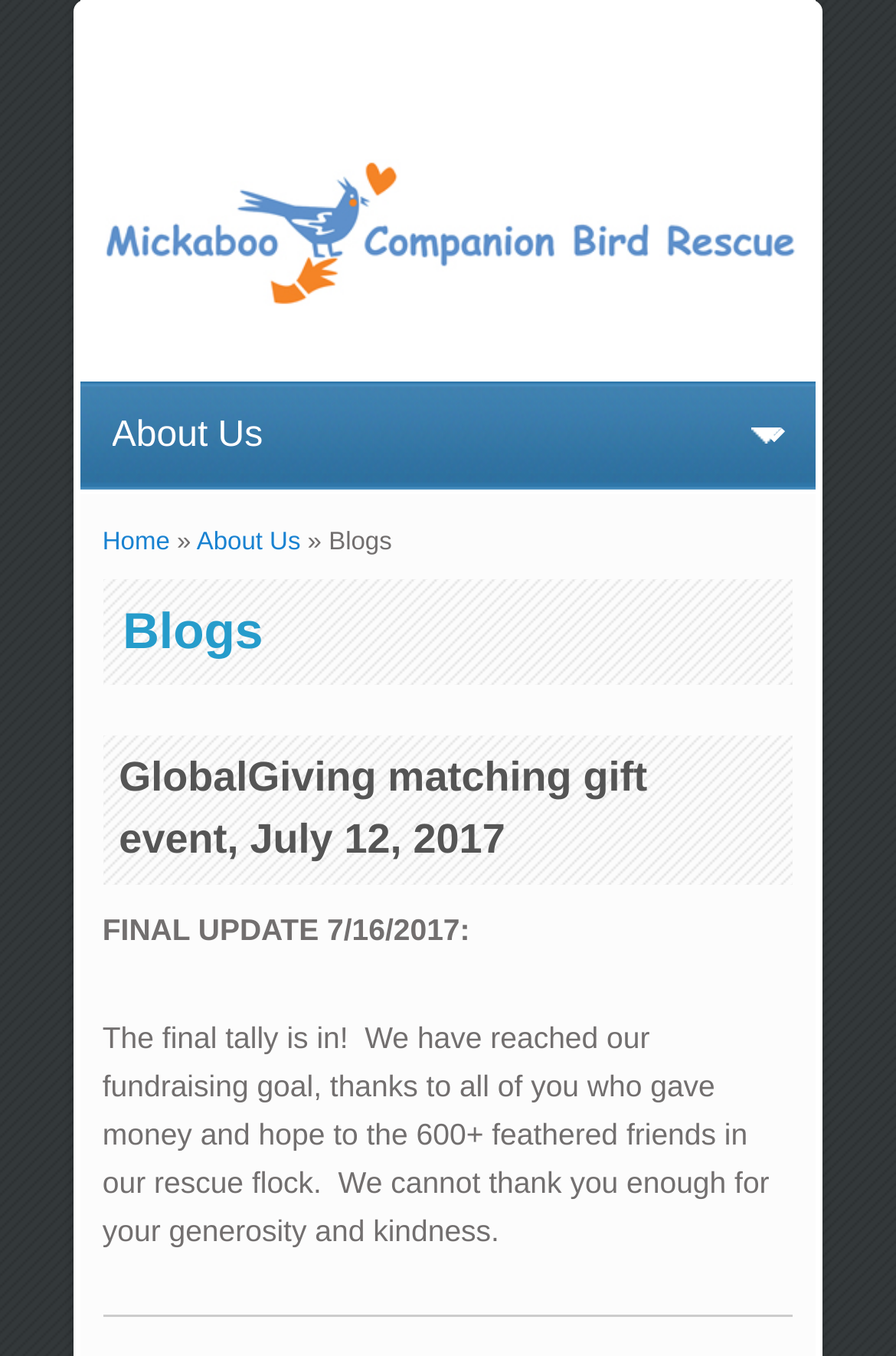How many blog posts are displayed?
Please give a detailed and thorough answer to the question, covering all relevant points.

By analyzing the webpage structure, I found one blog post with the title 'GlobalGiving matching gift event, July 12, 2017' which has a heading element with bounding box coordinates [0.114, 0.542, 0.886, 0.652] and a link element with bounding box coordinates [0.133, 0.556, 0.723, 0.636]